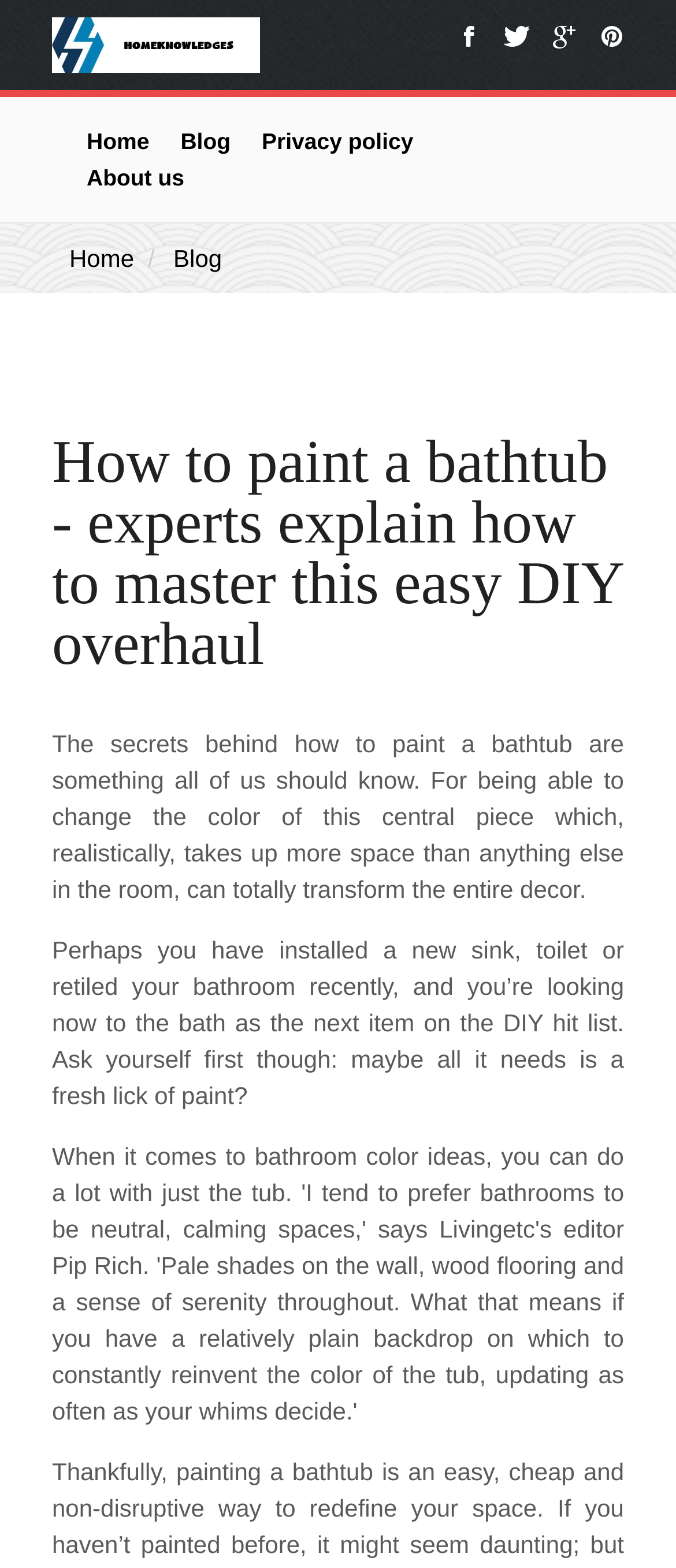Answer the question with a single word or phrase: 
What is the current state of the bathtub?

Needs a fresh lick of paint